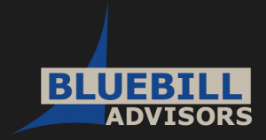What is the shape of the graphic element?
Please provide a comprehensive answer based on the contents of the image.

The question asks about the shape of the graphic element that highlights the logo. According to the caption, the graphic element resembles a blue wave or sail, which adds a dynamic flair to the overall composition of the logo.